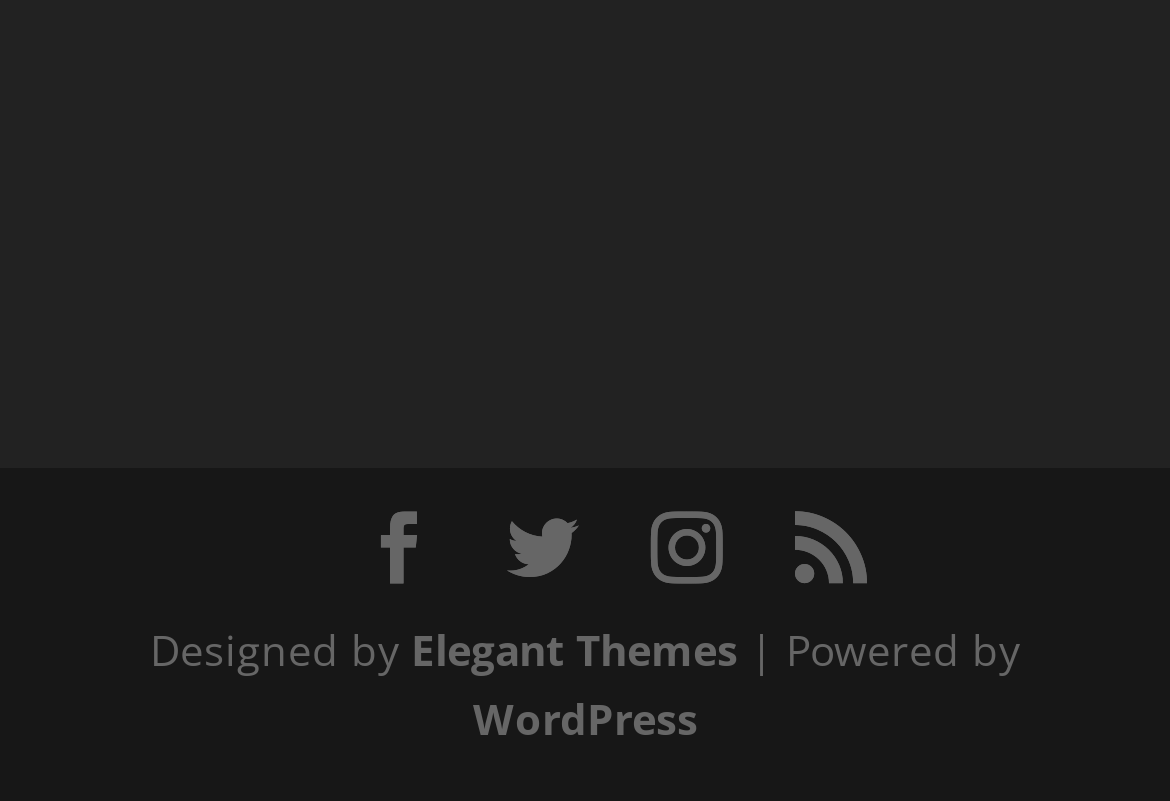Based on the element description, predict the bounding box coordinates (top-left x, top-left y, bottom-right x, bottom-right y) for the UI element in the screenshot: male enhancement honey

[0.333, 0.801, 0.782, 0.872]